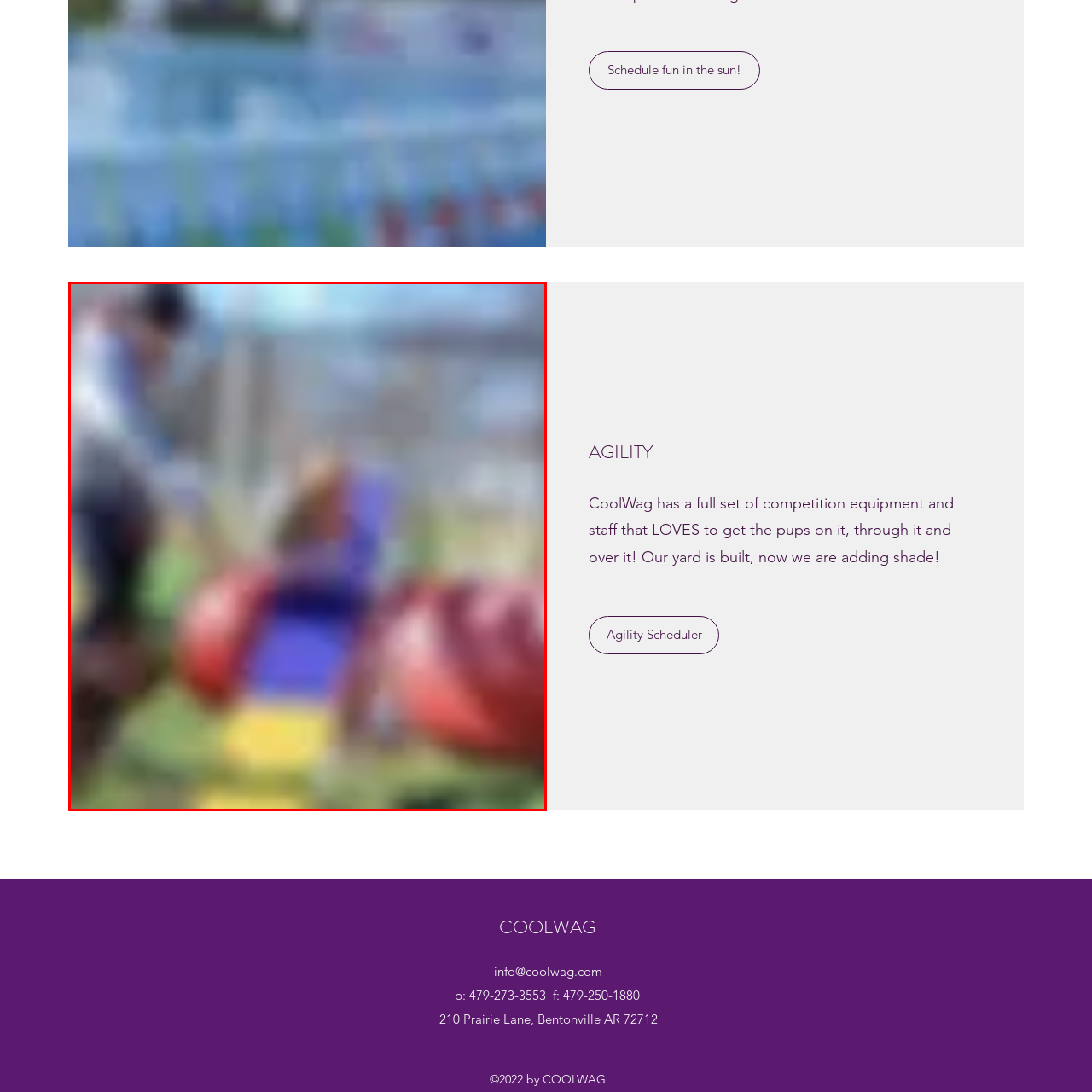Thoroughly describe the content of the image found within the red border.

The image captures a lively scene at a dog agility training facility, where a trainer is engaging with a dog as they navigate through colorful agility equipment. The background features various agility obstacles, including a purple jump and bright red tunnels, all set against a grassy field. The trainer, wearing casual attire, encourages the dog, which appears focused and eager to participate in the activity. This vibrant setting reflects the atmosphere of fun and exercise at CoolWag, dedicated to providing a comprehensive set of competition equipment and enthusiastic staff to help pups excel in their agility skills.